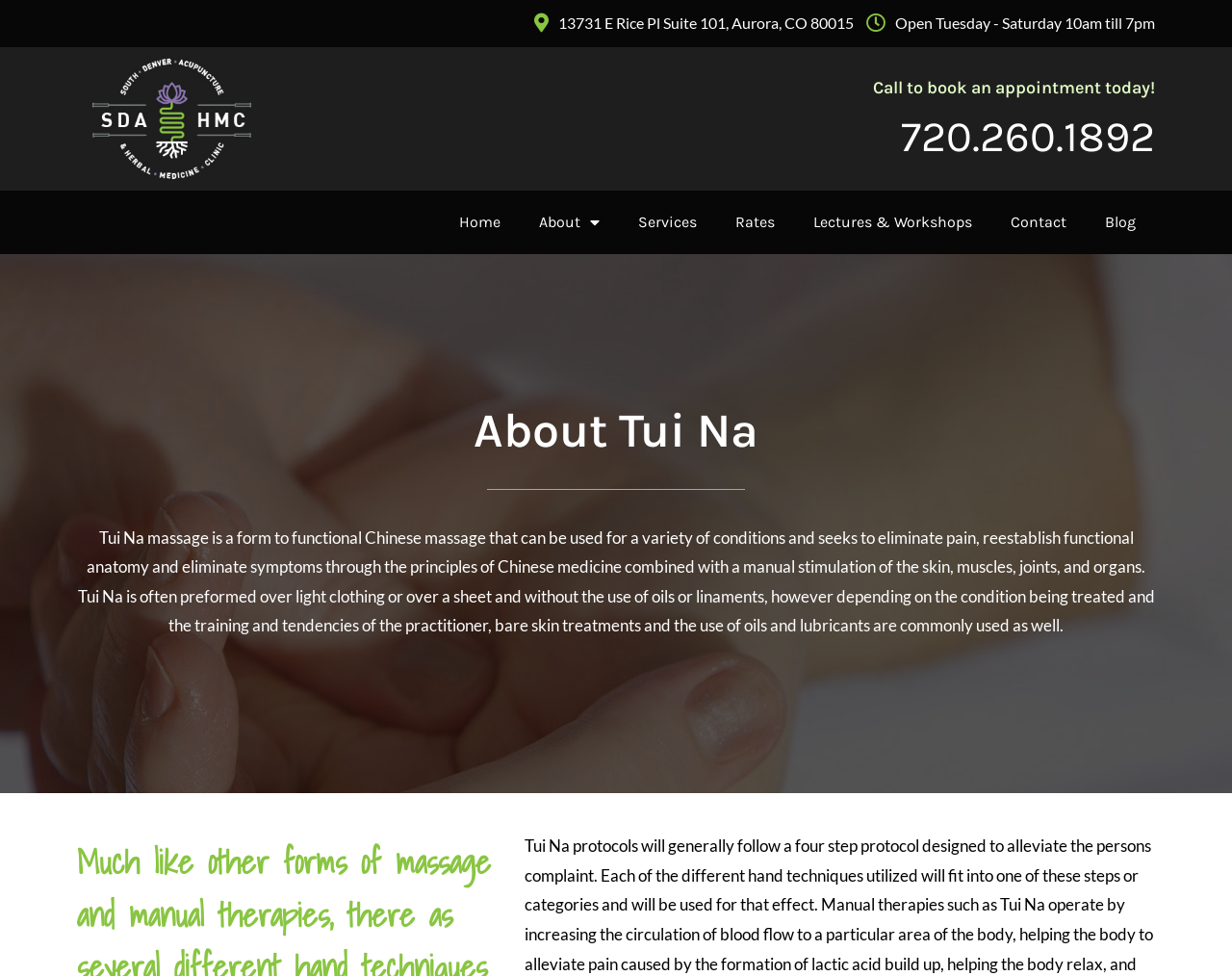What is the address of the clinic?
Refer to the image and provide a concise answer in one word or phrase.

13731 E Rice Pl Suite 101, Aurora, CO 80015